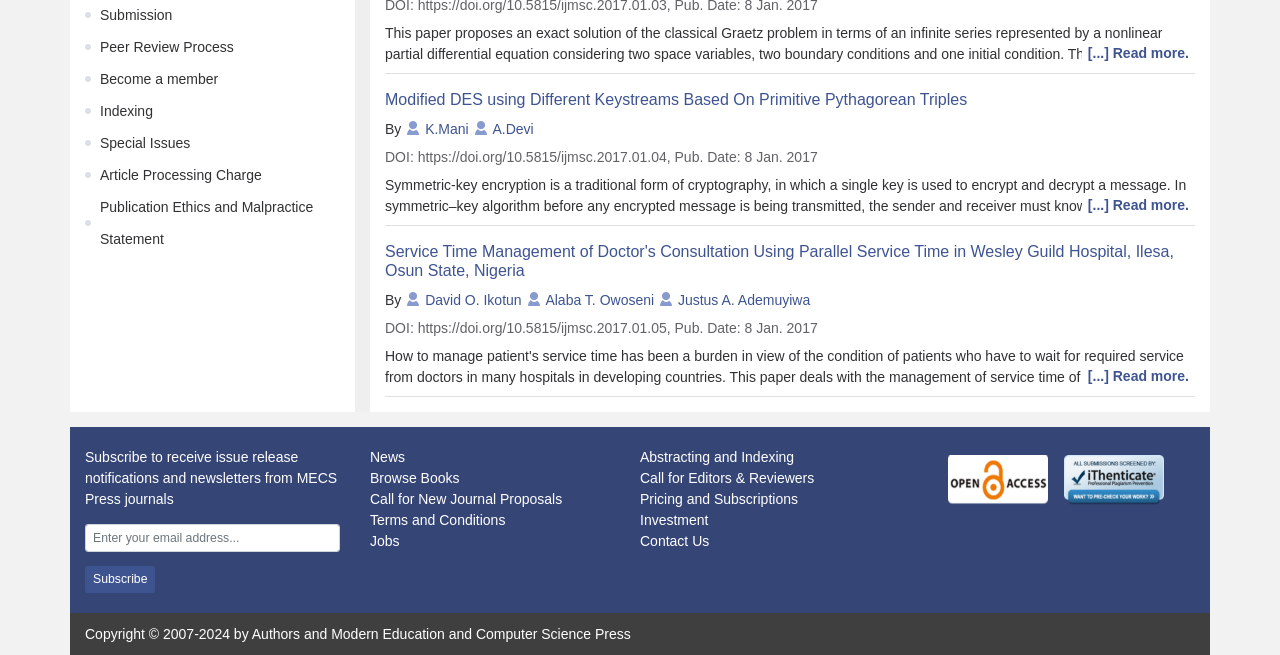Find the bounding box of the element with the following description: "David O. Ikotun". The coordinates must be four float numbers between 0 and 1, formatted as [left, top, right, bottom].

[0.332, 0.446, 0.408, 0.471]